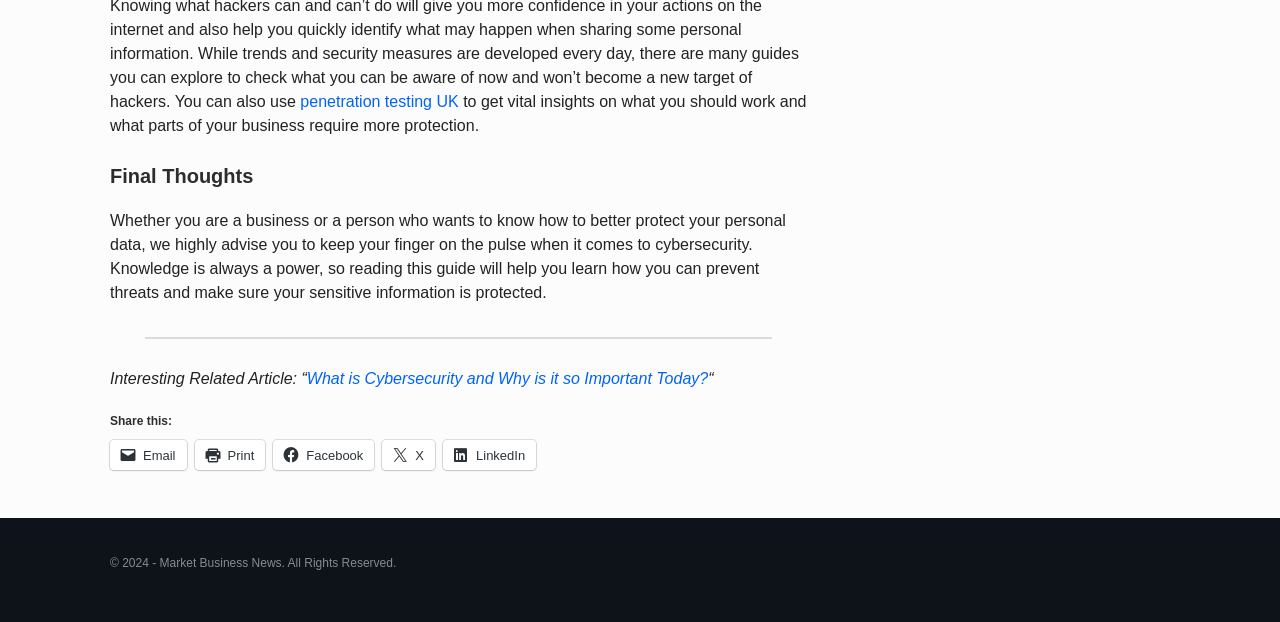Reply to the question with a single word or phrase:
What is the purpose of the link 'penetration testing UK'?

To get vital insights